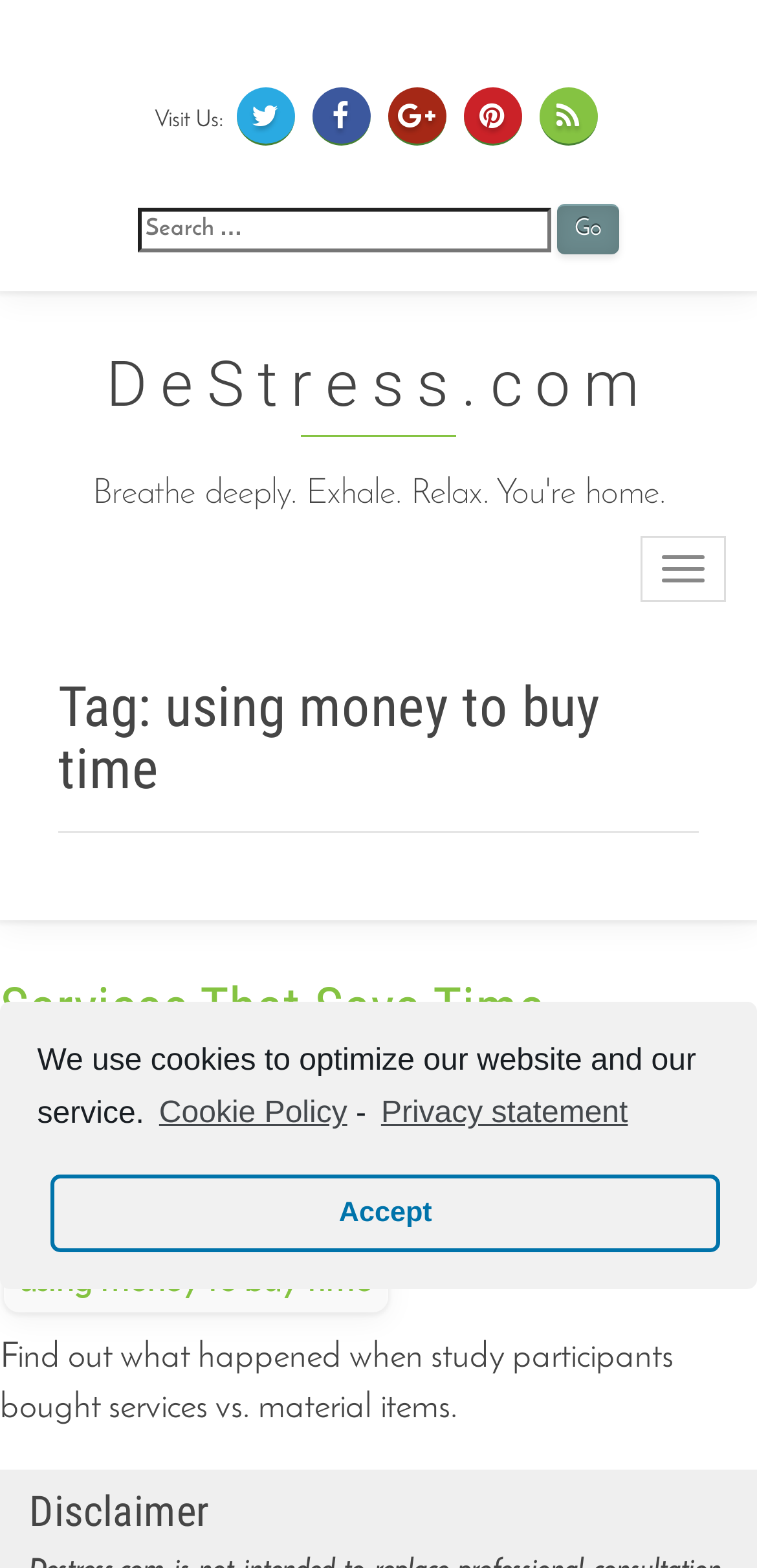Specify the bounding box coordinates of the element's region that should be clicked to achieve the following instruction: "Learn more about using money to buy time". The bounding box coordinates consist of four float numbers between 0 and 1, in the format [left, top, right, bottom].

[0.005, 0.8, 0.513, 0.837]